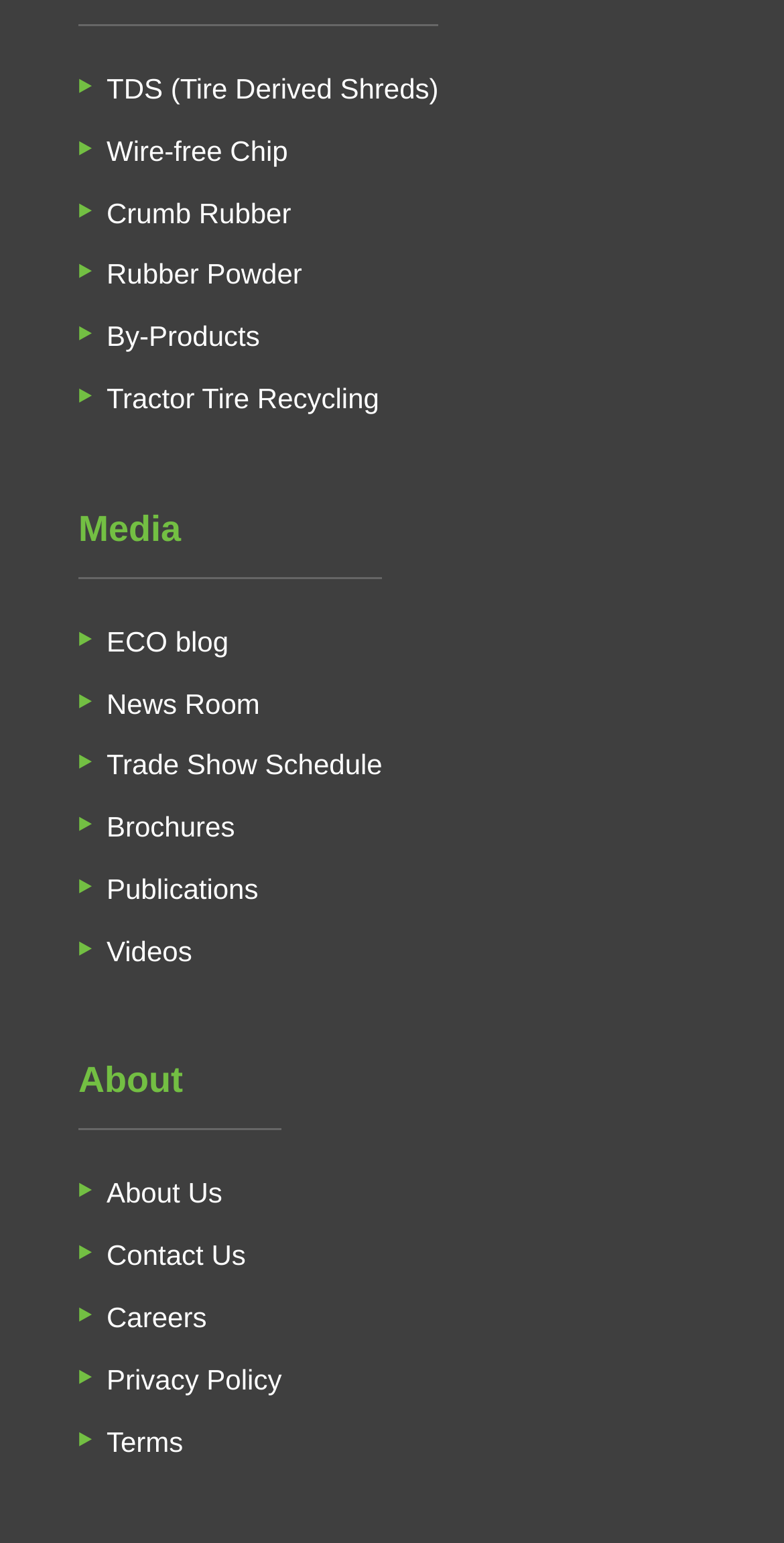Based on the image, please respond to the question with as much detail as possible:
What is the last link under the 'About' heading?

I looked at the links under the 'About' heading and found that the last link is 'Terms'.